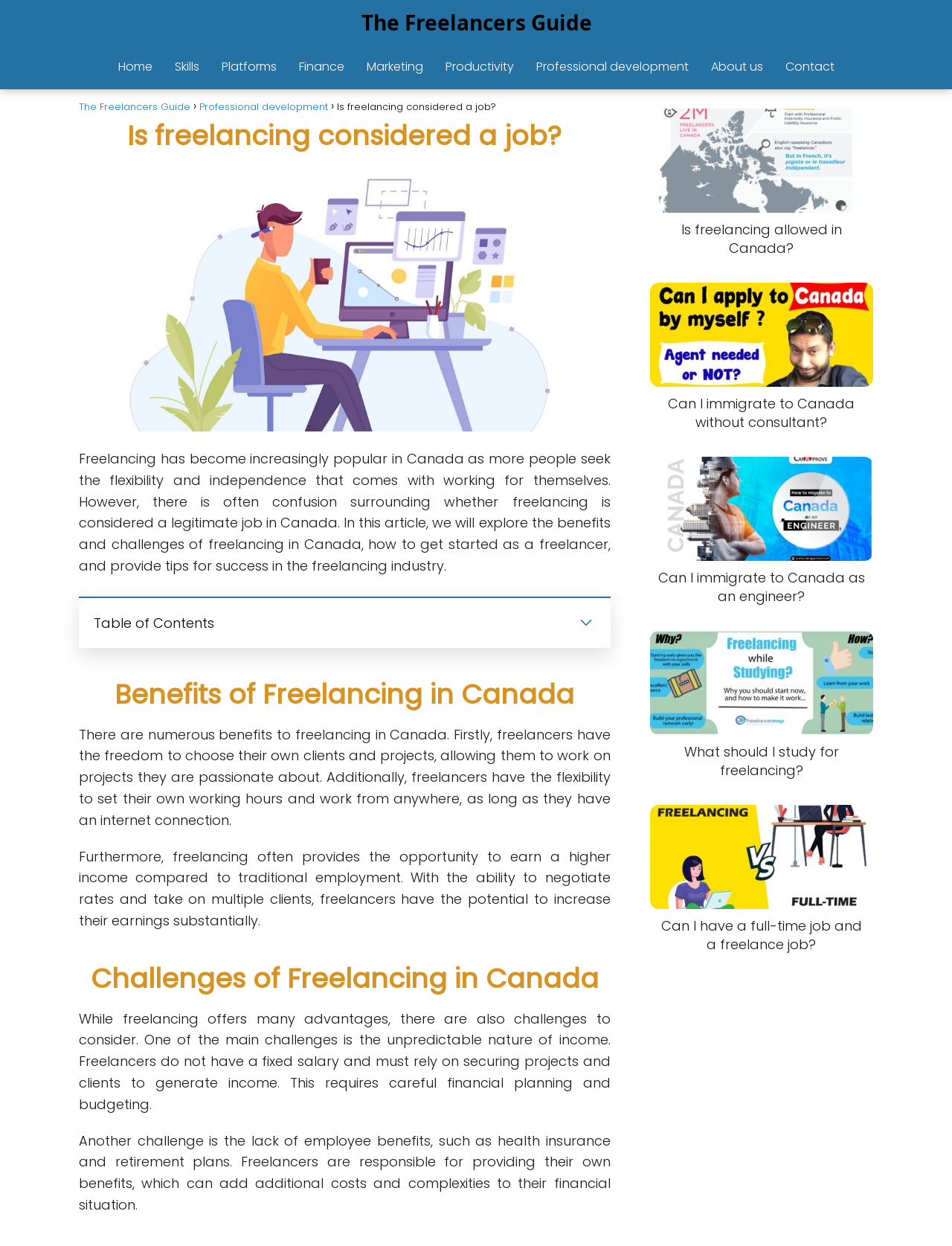Please locate the bounding box coordinates for the element that should be clicked to achieve the following instruction: "Click the 'About us' link". Ensure the coordinates are given as four float numbers between 0 and 1, i.e., [left, top, right, bottom].

[0.746, 0.047, 0.801, 0.06]